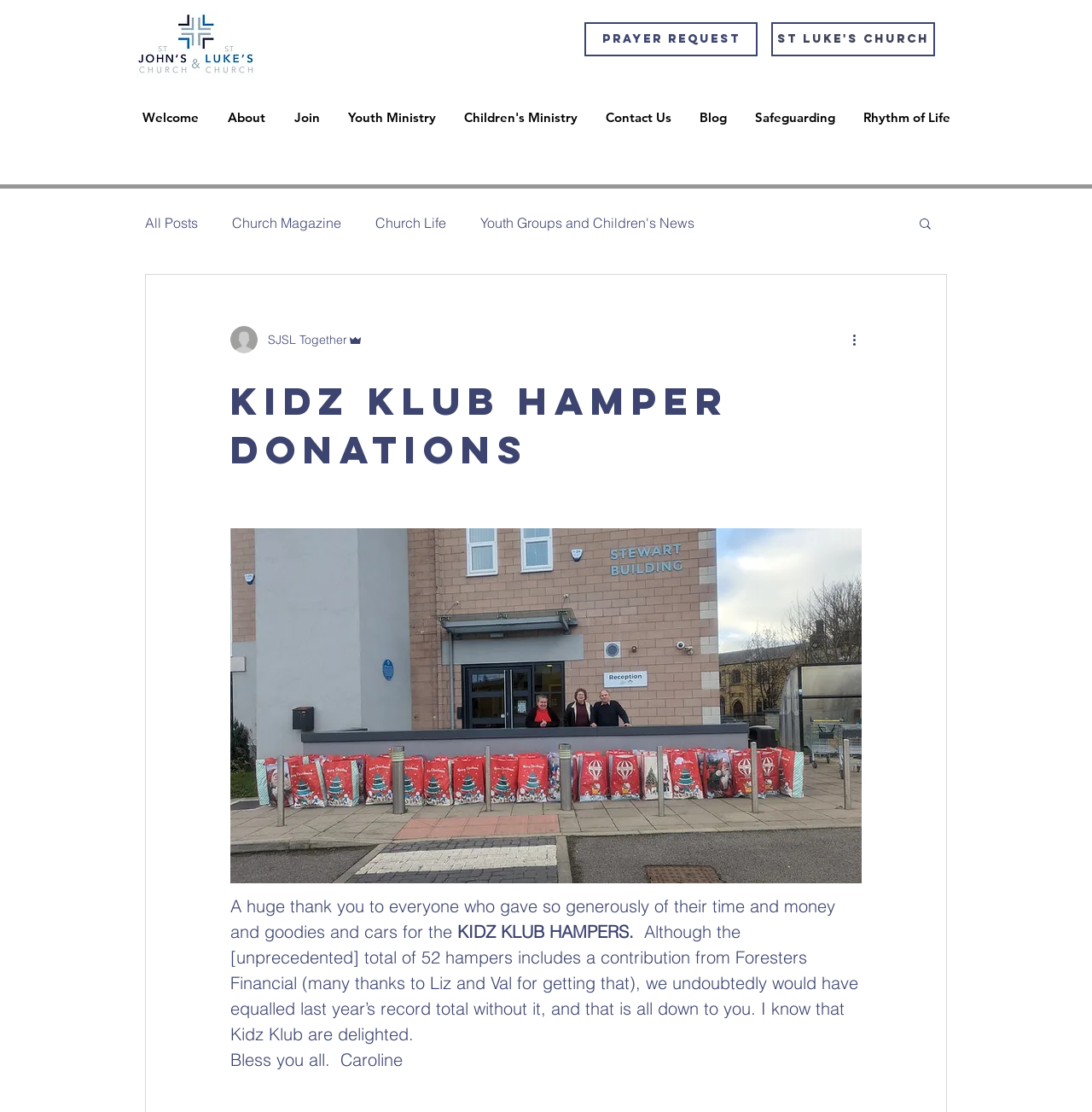Locate the bounding box coordinates of the region to be clicked to comply with the following instruction: "Read the blog post". The coordinates must be four float numbers between 0 and 1, in the form [left, top, right, bottom].

[0.211, 0.338, 0.789, 0.426]